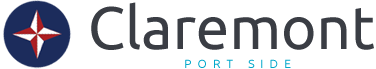Refer to the screenshot and answer the following question in detail:
What is the focus of the platform 'Claremont Port Side'?

The caption explains that the logo design conveys a sense of professionalism and maritime inspiration, reflective of the platform's focus on content related to business, finance, and community insights.